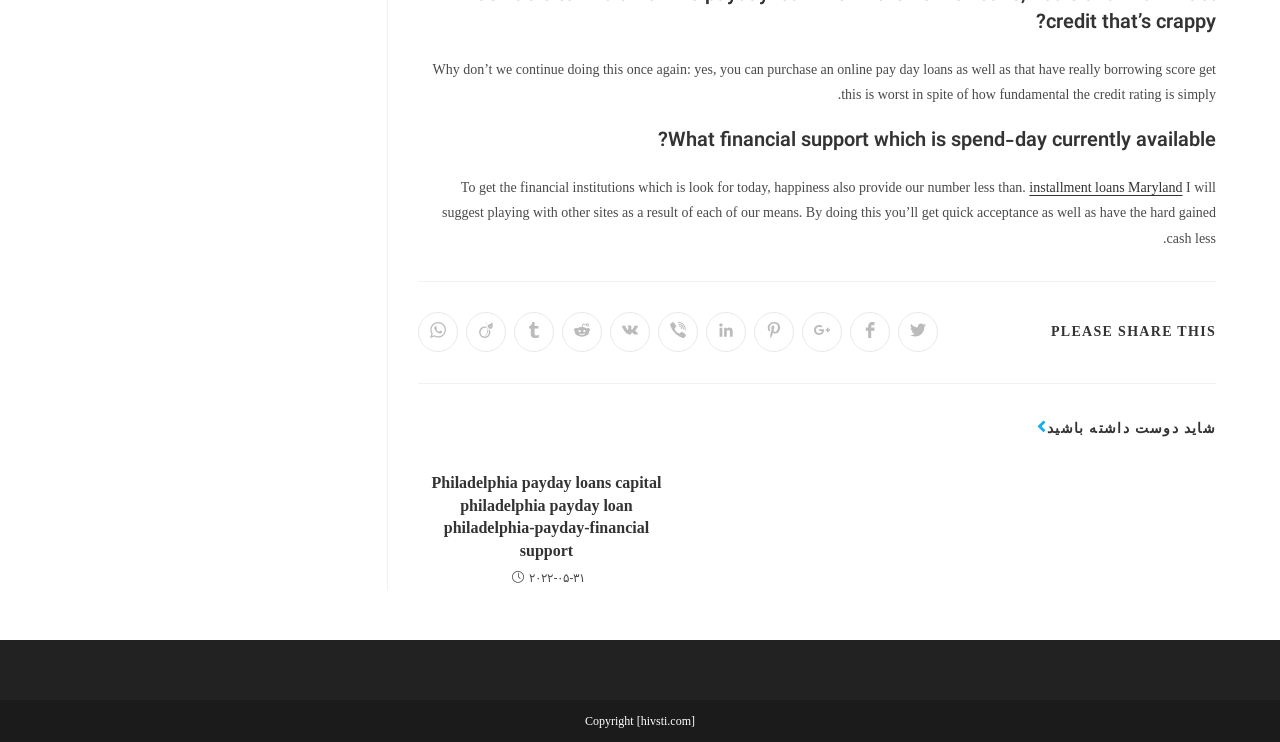Please identify the bounding box coordinates of the element's region that I should click in order to complete the following instruction: "Check the copyright information". The bounding box coordinates consist of four float numbers between 0 and 1, i.e., [left, top, right, bottom].

[0.457, 0.962, 0.543, 0.981]